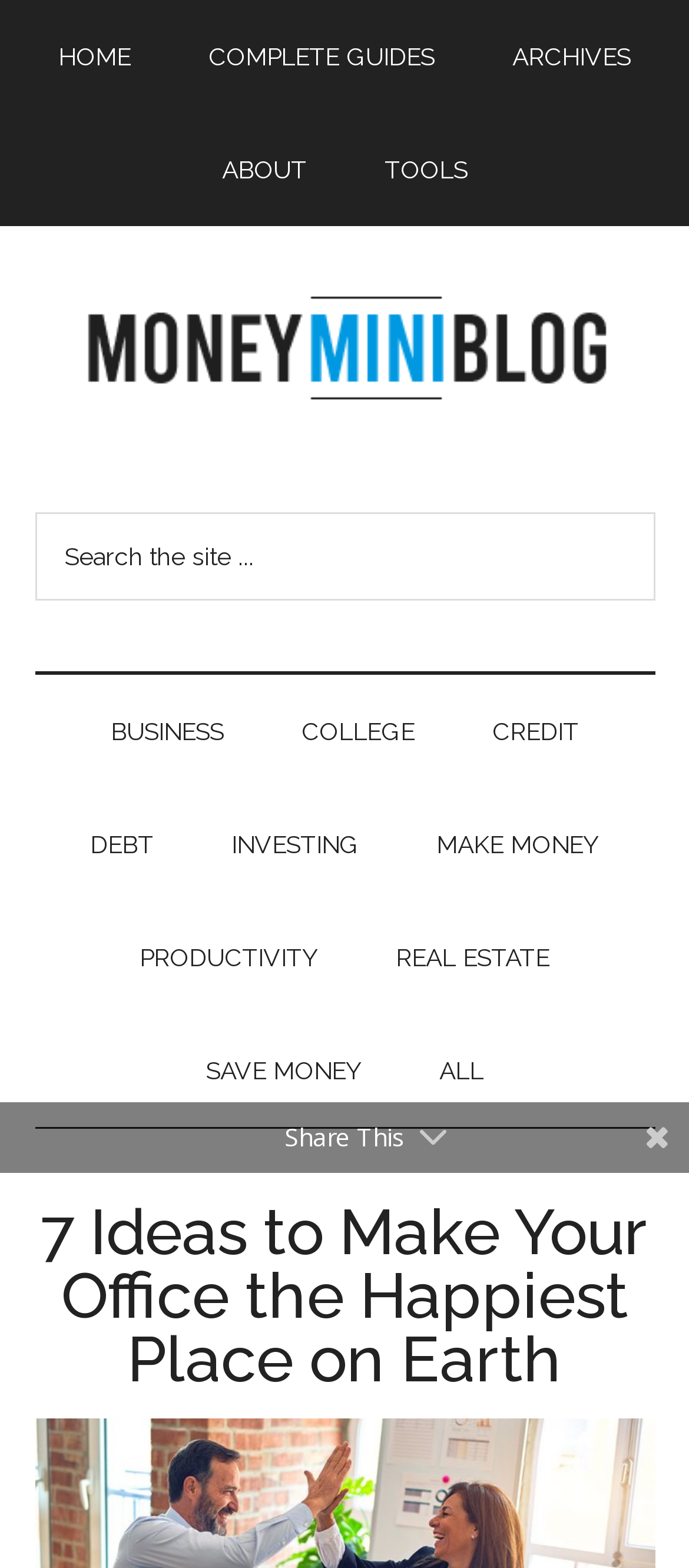Locate the bounding box coordinates of the clickable area needed to fulfill the instruction: "Search the site".

[0.05, 0.327, 0.95, 0.394]